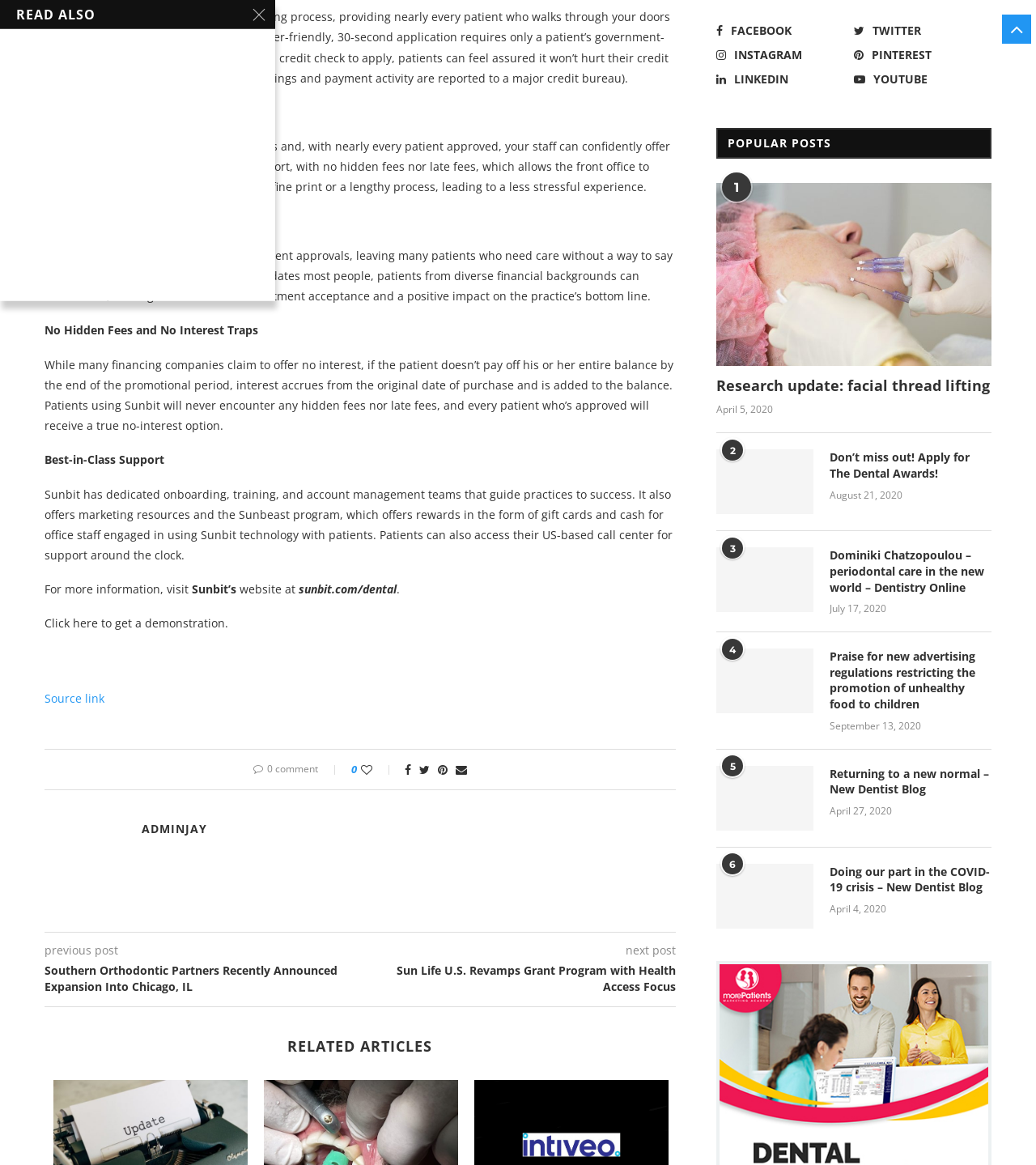Provide the bounding box coordinates of the HTML element this sentence describes: "Twitter". The bounding box coordinates consist of four float numbers between 0 and 1, i.e., [left, top, right, bottom].

[0.82, 0.02, 0.953, 0.034]